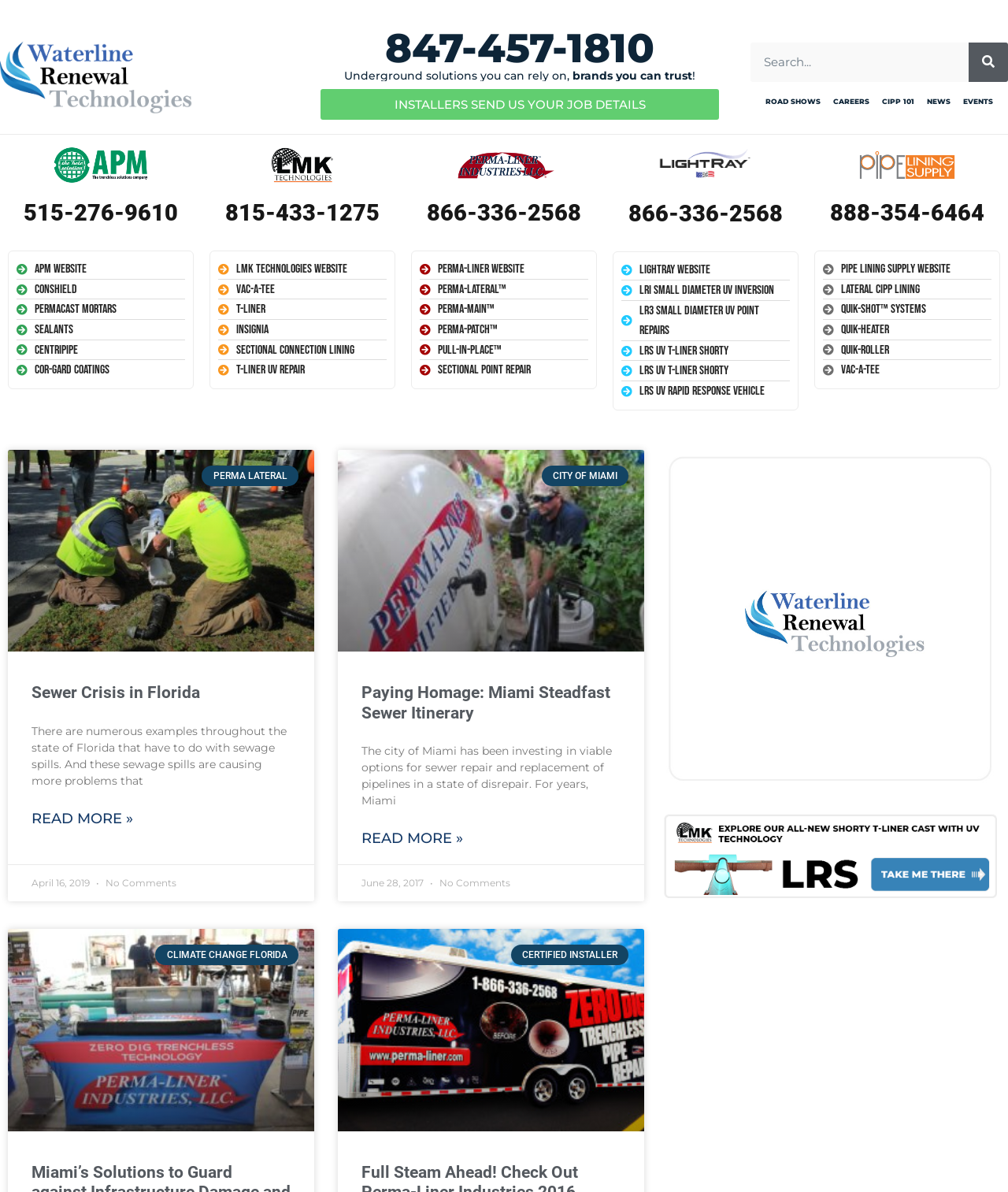Please provide a comprehensive answer to the question based on the screenshot: What is the topic of the article with the image 'City Sewer Blockage'?

I found the topic of the article by looking at the image element with the text 'City Sewer Blockage' and its surrounding elements, including the heading 'Sewer Crisis in Florida'.